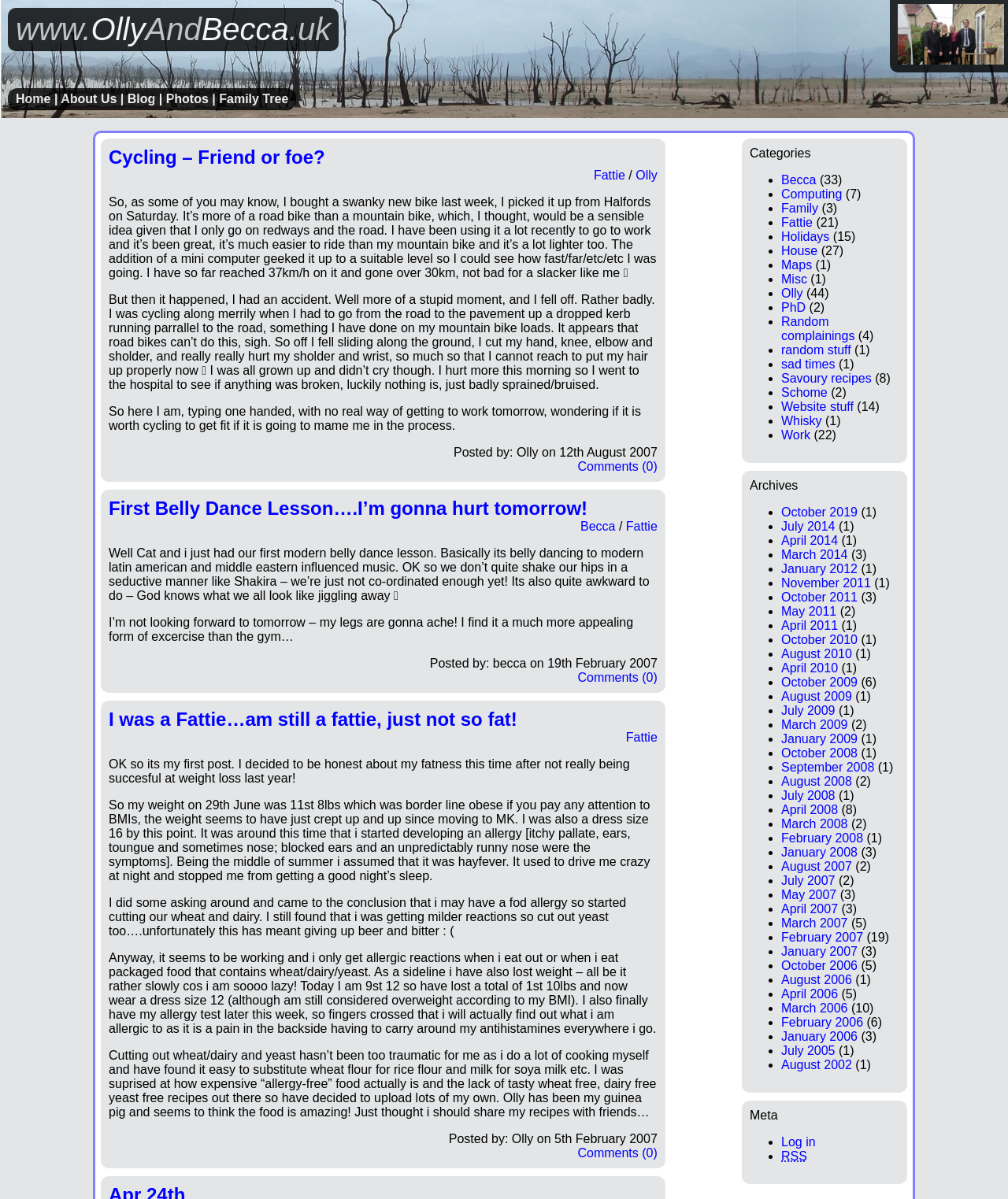How fast did the author of the first blog post cycle?
From the screenshot, provide a brief answer in one word or phrase.

37km/h